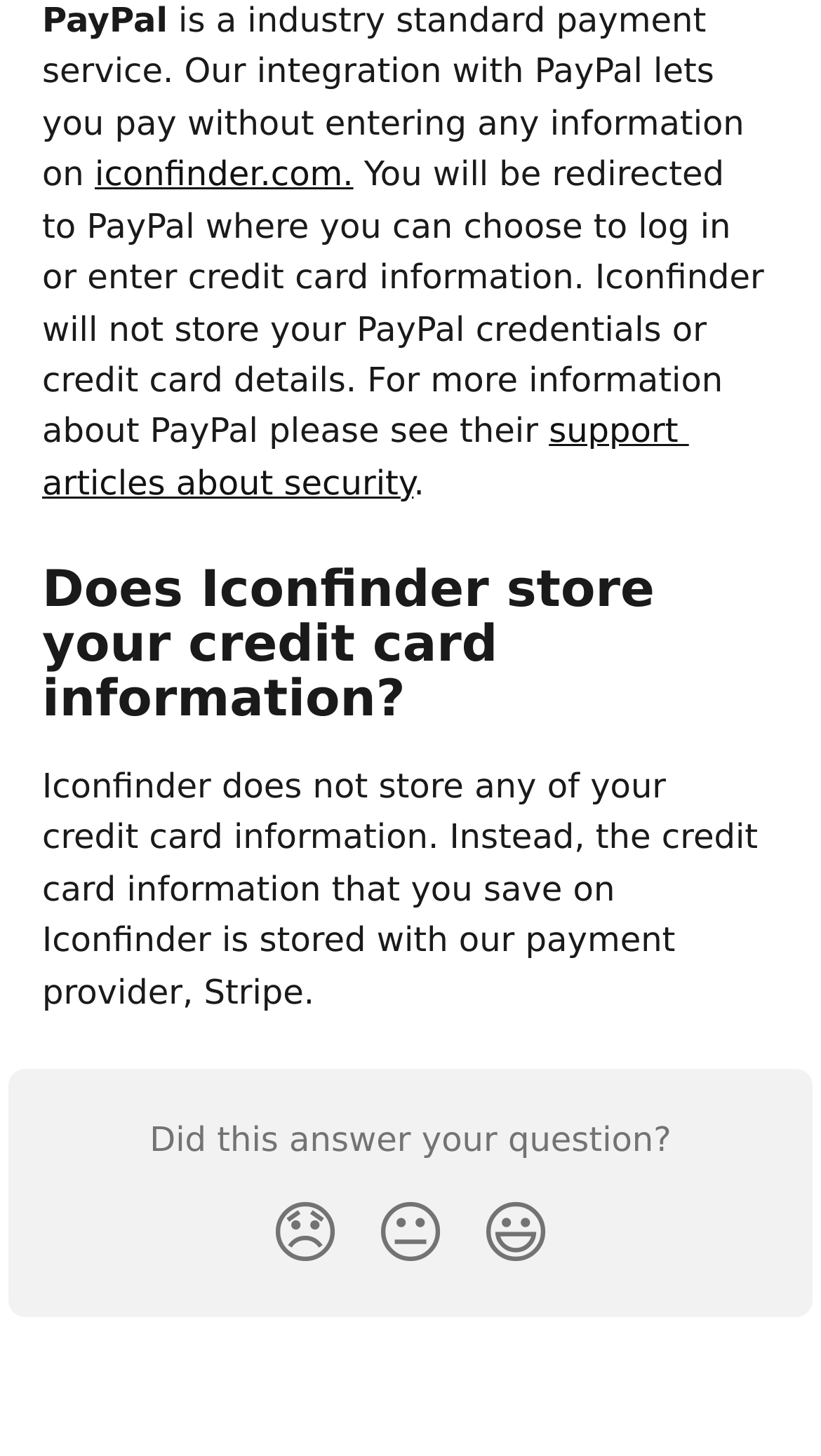Extract the bounding box for the UI element that matches this description: "support articles about security".

[0.051, 0.282, 0.839, 0.345]